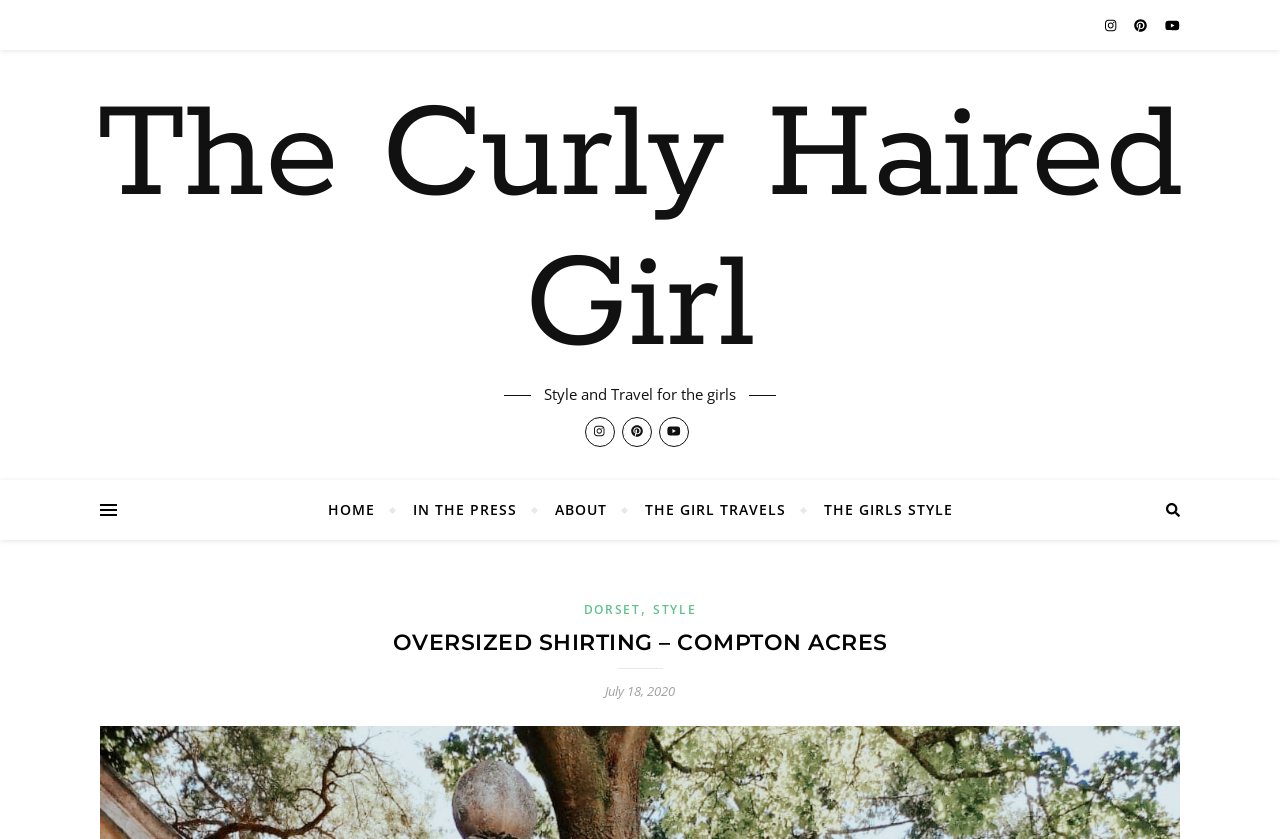What is the name of the blog?
From the screenshot, supply a one-word or short-phrase answer.

The Curly Haired Girl